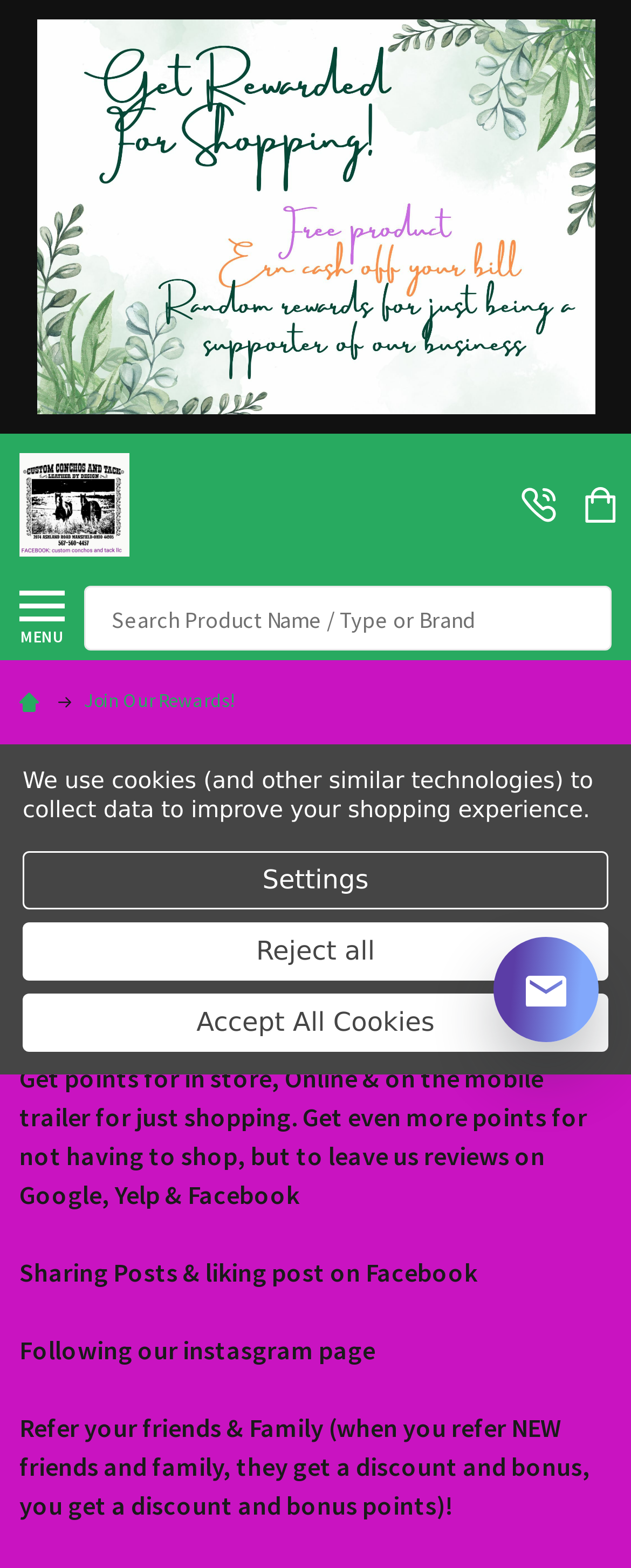Kindly determine the bounding box coordinates for the clickable area to achieve the given instruction: "Click the 'MENU' link".

[0.031, 0.376, 0.103, 0.412]